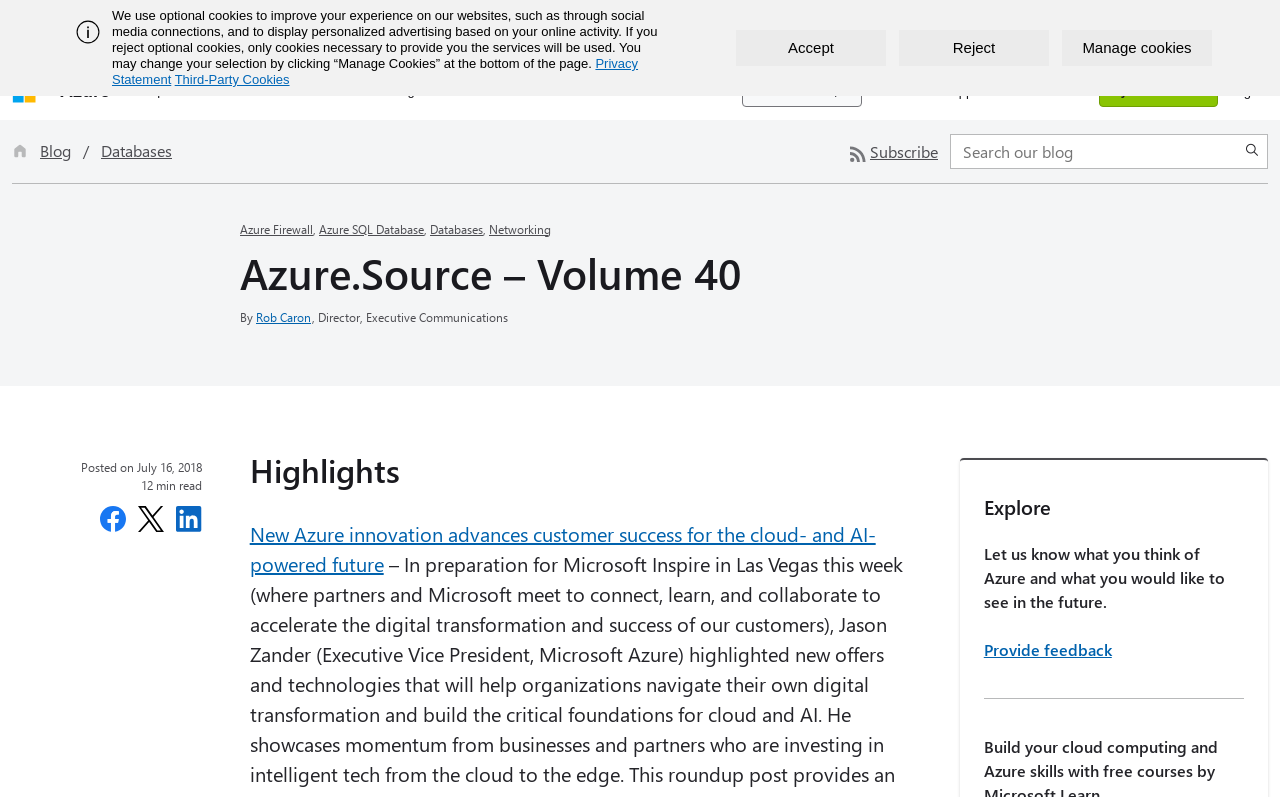Locate the bounding box coordinates of the region to be clicked to comply with the following instruction: "Make a donation using PayPal". The coordinates must be four float numbers between 0 and 1, in the form [left, top, right, bottom].

None